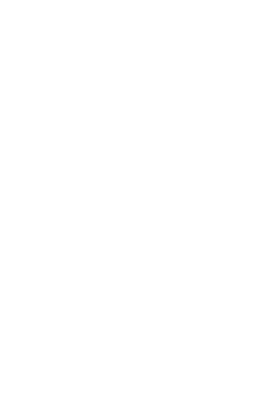Provide an in-depth description of the image.

This image is part of a carousel gallery on a website dedicated to the conservation and best practices for managing the habitats of Dallington Forest and its surrounding areas. It serves as a visual representation relevant to the project's efforts in preserving and understanding this unique ecosystem. Alongside other images, it highlights the natural beauty and biodiversity of the forest, while also supporting educational initiatives aimed at informing visitors about ongoing research and conservation strategies. The gallery encourages exploration of the site's resources and invites users to engage with the important work being done for the future of Dallington Forest.